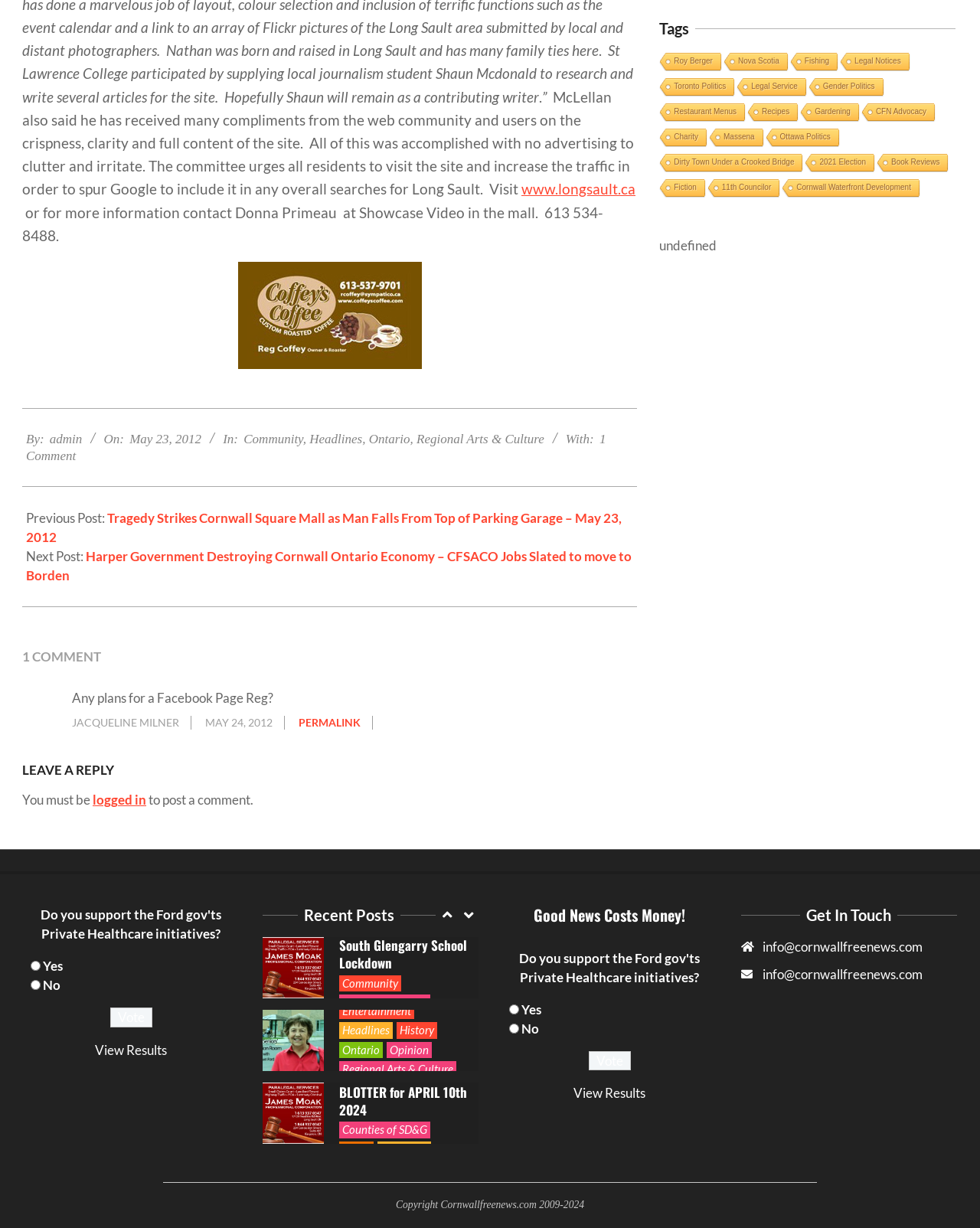What is the date of the article?
Look at the image and answer the question using a single word or phrase.

May 23, 2012